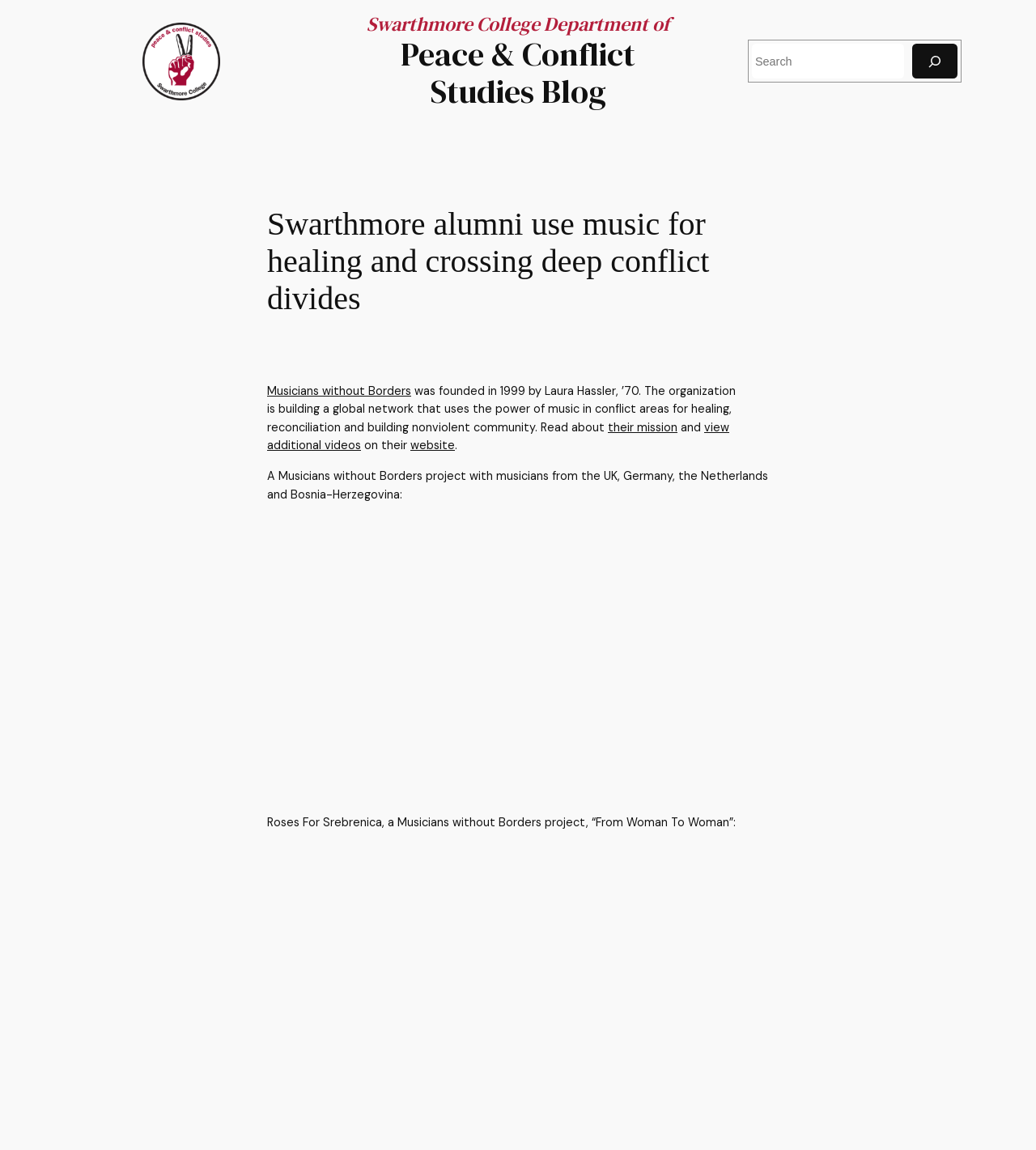Respond to the question below with a single word or phrase:
What is the purpose of Musicians without Borders?

Healing, reconciliation, and building nonviolent community